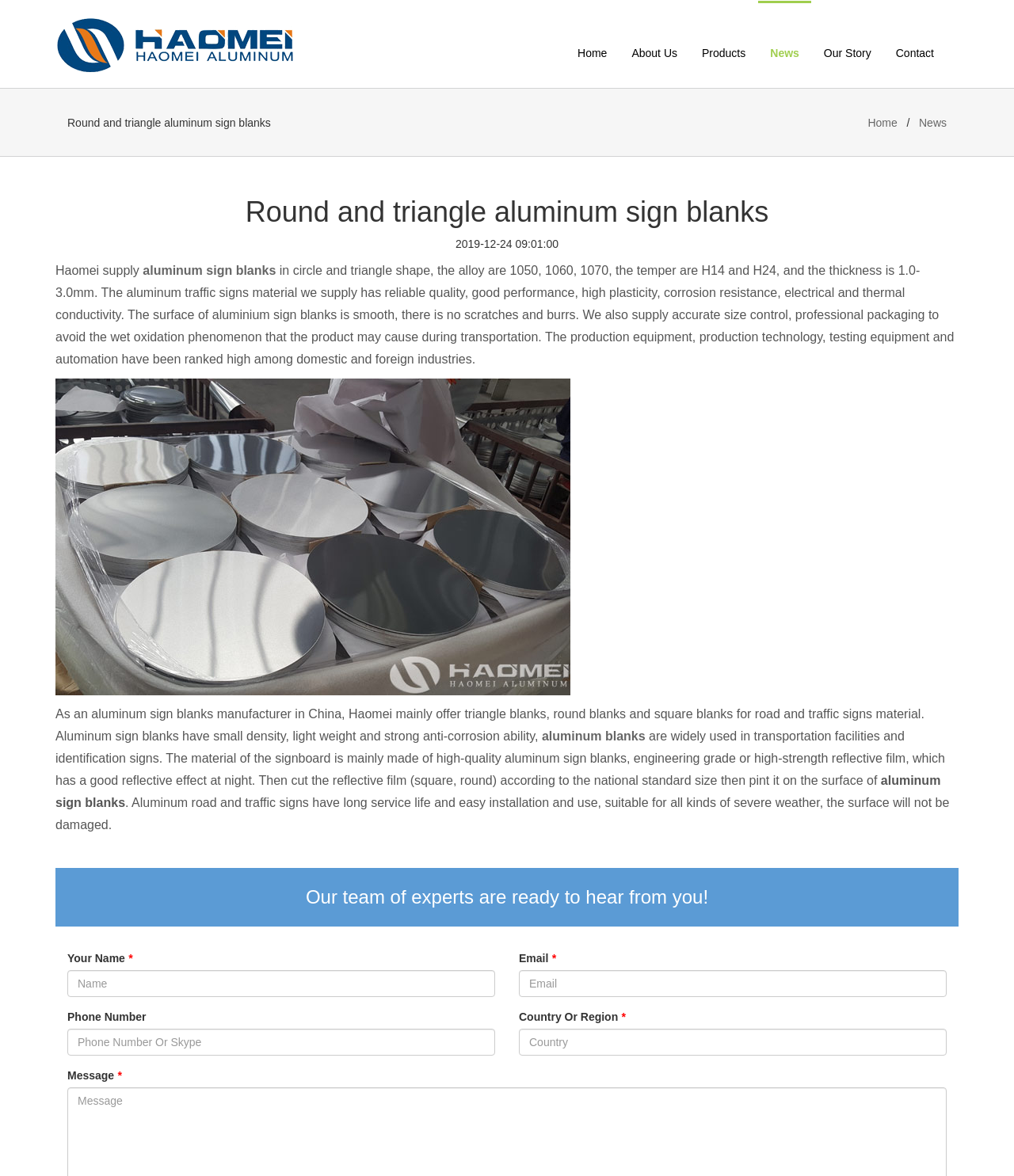Could you provide the bounding box coordinates for the portion of the screen to click to complete this instruction: "Click the 'aluminum sign blanks' link"?

[0.141, 0.224, 0.272, 0.235]